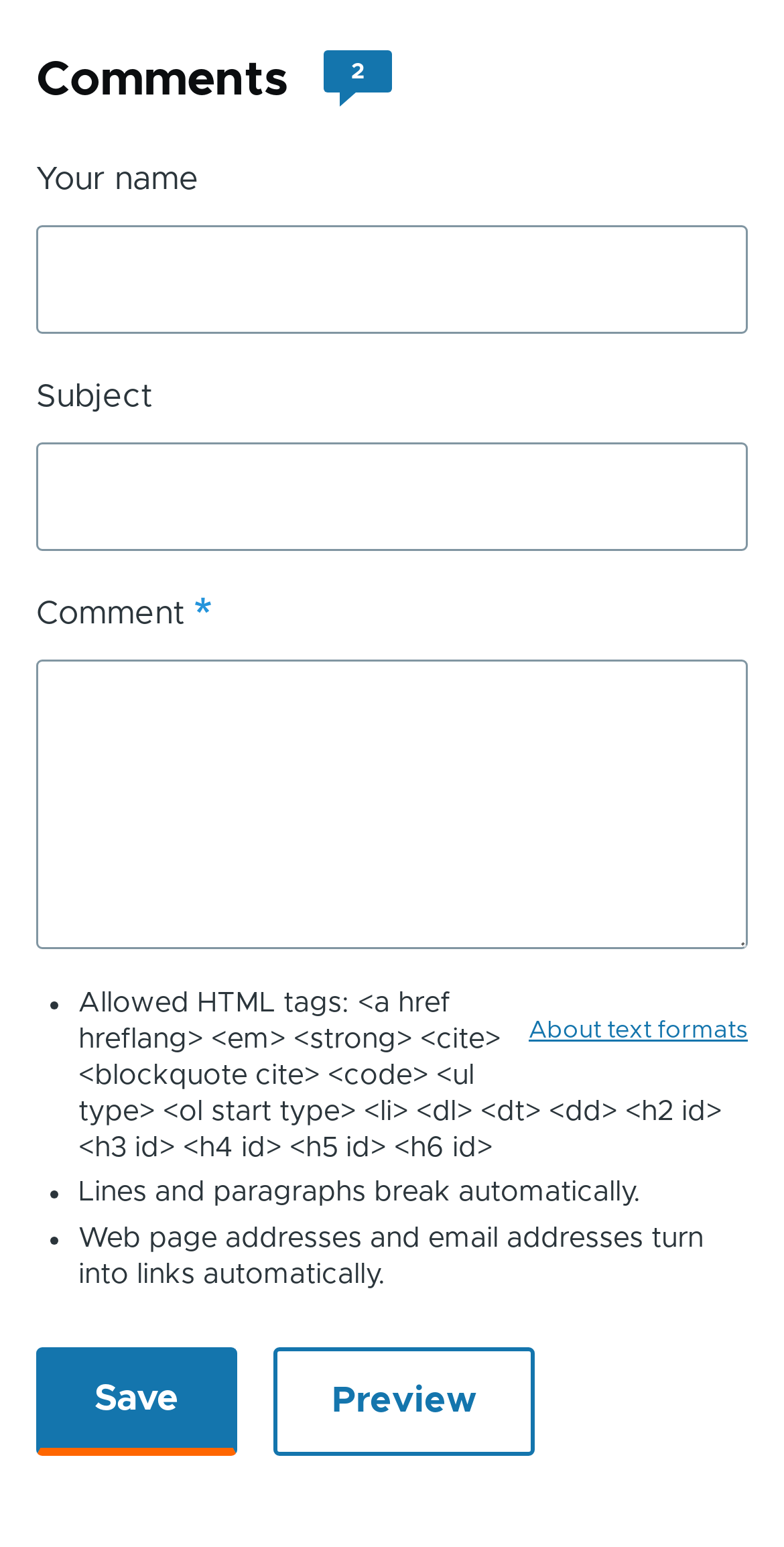Locate the UI element that matches the description China, People's Republic of in the webpage screenshot. Return the bounding box coordinates in the format (top-left x, top-left y, bottom-right x, bottom-right y), with values ranging from 0 to 1.

None